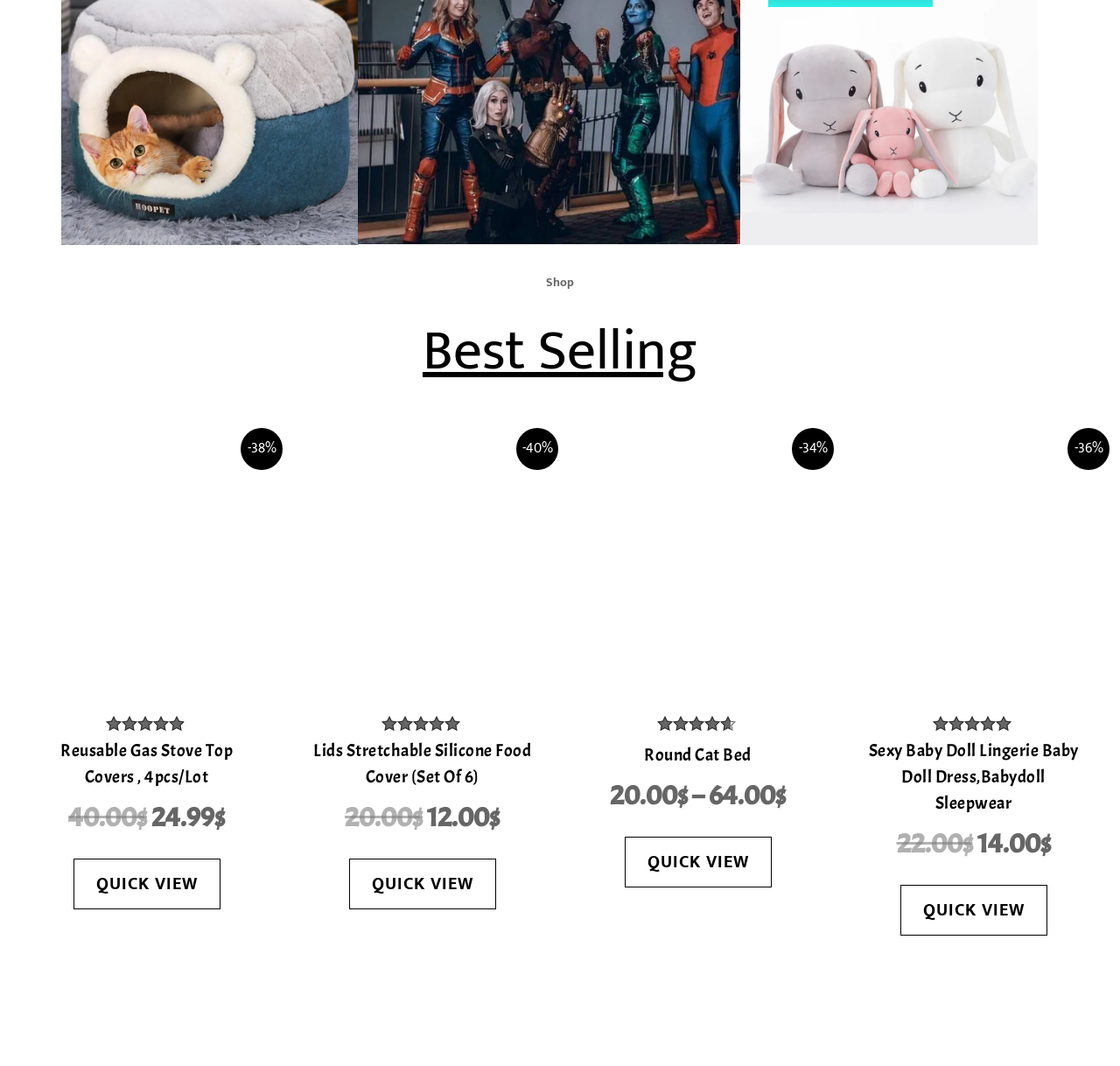Answer the question using only a single word or phrase: 
What is the discount percentage of the 'Reusable Gas Stove Top Covers, 4pcs/Lot' product?

-38%